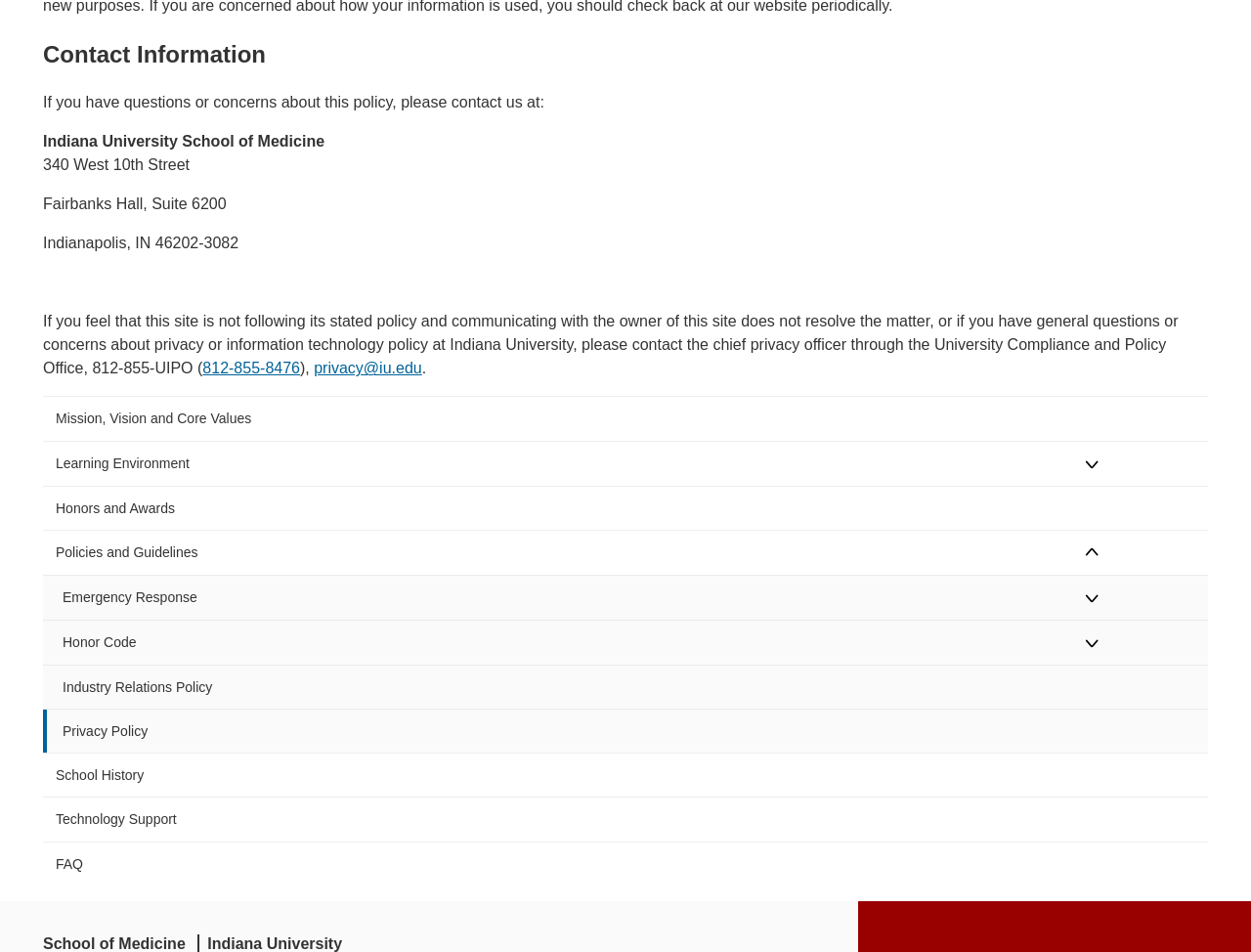Please determine the bounding box coordinates of the clickable area required to carry out the following instruction: "Expand the 'Policies and Guidelines' menu". The coordinates must be four float numbers between 0 and 1, represented as [left, top, right, bottom].

[0.779, 0.557, 0.966, 0.604]